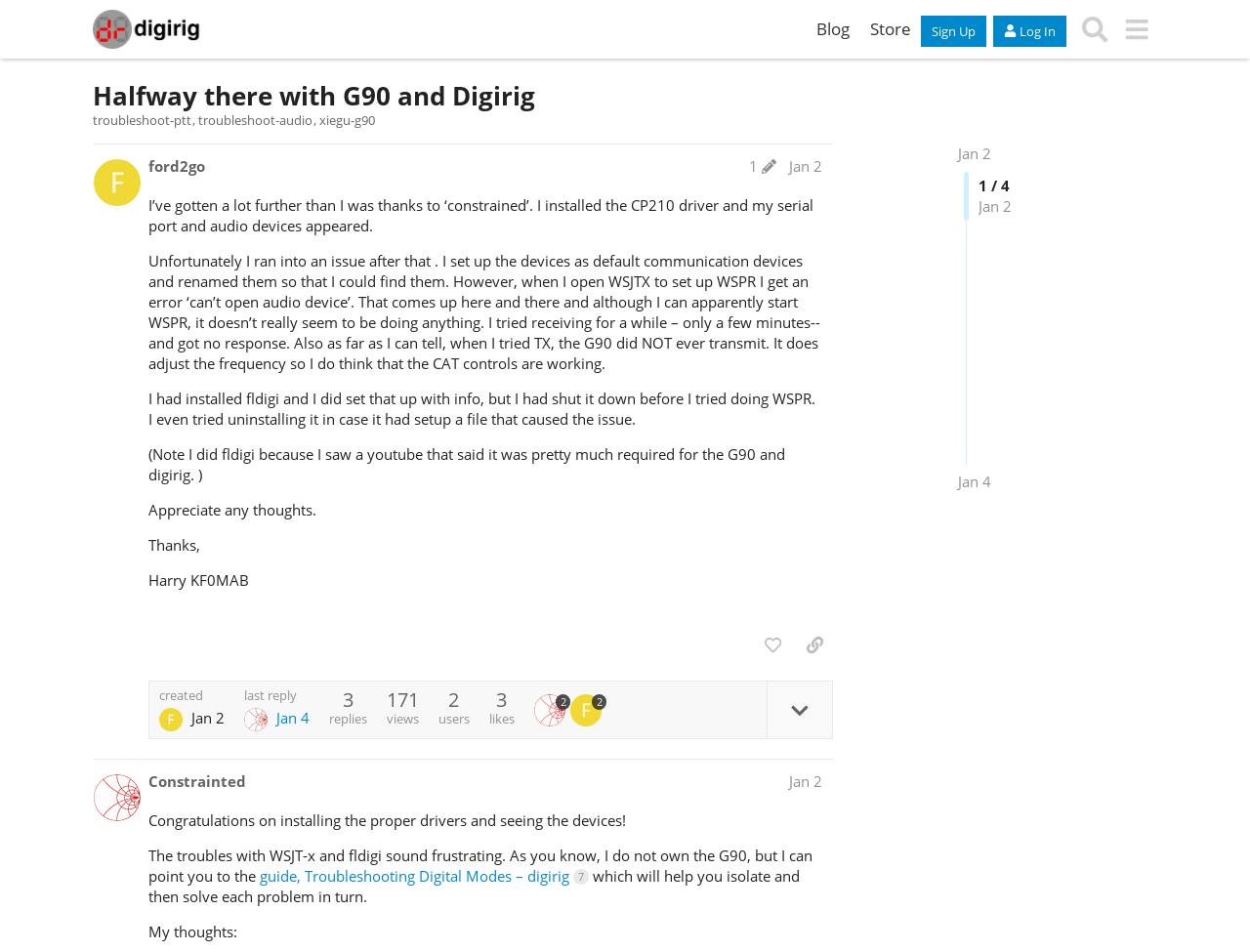Could you find the bounding box coordinates of the clickable area to complete this instruction: "Like the post"?

[0.604, 0.661, 0.633, 0.695]